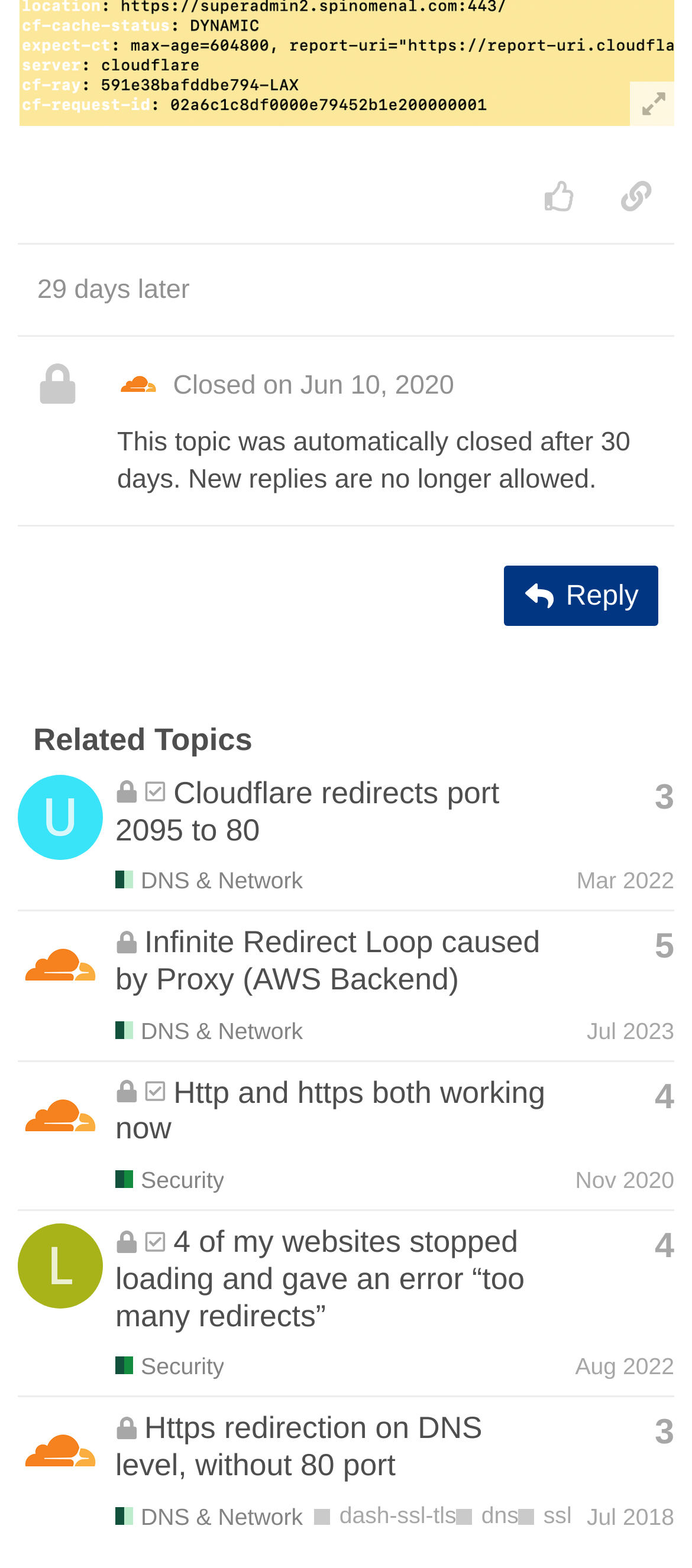Please indicate the bounding box coordinates for the clickable area to complete the following task: "Check the related topic 'Infinite Redirect Loop caused by Proxy (AWS Backend)'". The coordinates should be specified as four float numbers between 0 and 1, i.e., [left, top, right, bottom].

[0.167, 0.59, 0.78, 0.636]